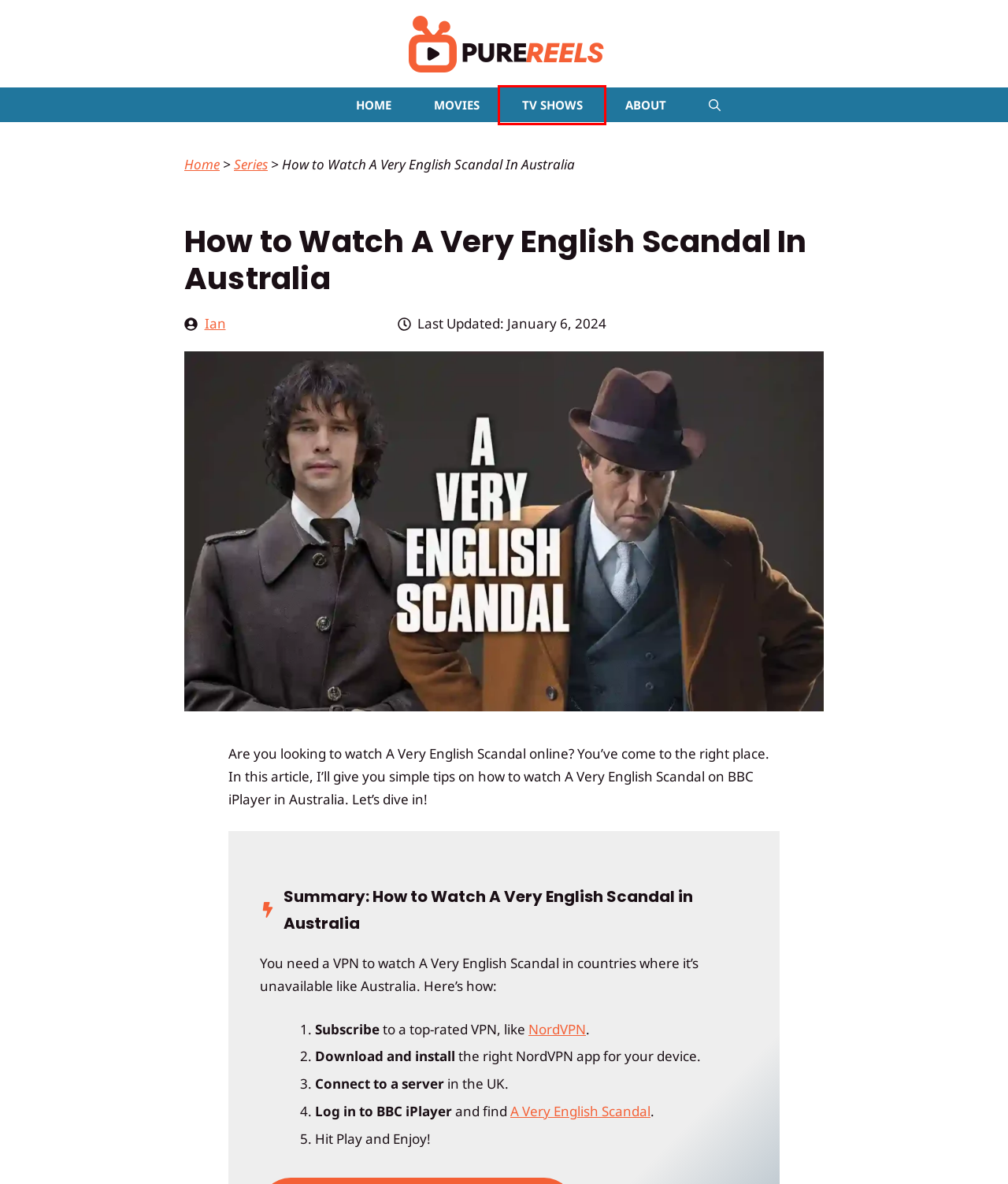You have a screenshot of a webpage with a red bounding box around a UI element. Determine which webpage description best matches the new webpage that results from clicking the element in the bounding box. Here are the candidates:
A. How To Watch The Only Way Is Essex From Anywhere In 2024
B. Ian | PureReels
C. How To Watch Mandy On BBC IPlayer | PureReels
D. Watch Love Island: Australia Season 5 In The US | PureReels
E. PureReels | Stream Beyond Borders
F. Affiliate Disclosure | PureReels
G. TV Shows | PureReels
H. About | PureReels

G